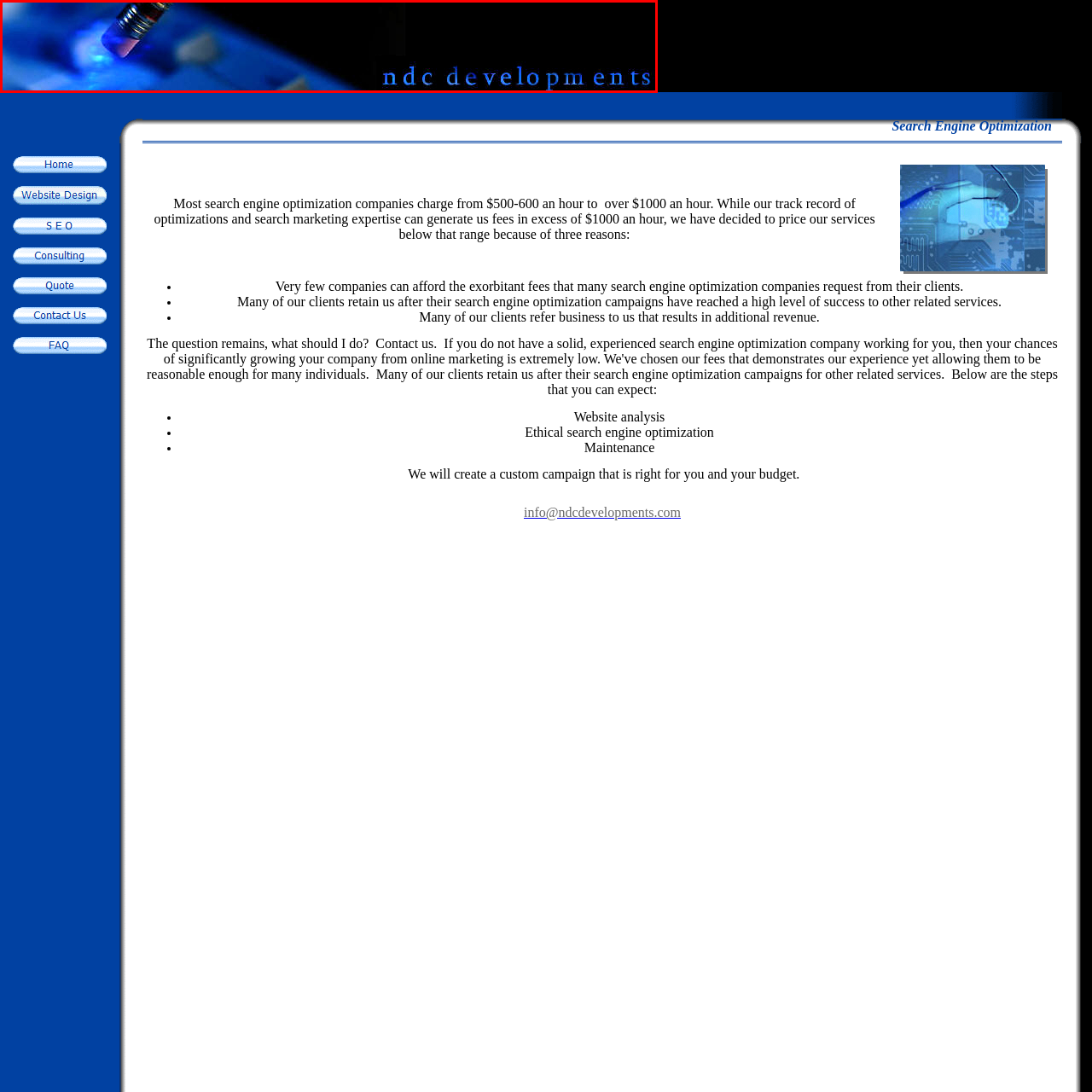Articulate a detailed description of the image enclosed by the red outline.

The image showcases a close-up view of a pencil poised above a blue keyboard, contrasted against a dark background. The pencil, adorned with a metallic eraser, seems to hover just above the keys, suggesting an action of writing or editing. To the right, the name "ndc developments" is elegantly rendered in a modern font, utilizing a soft blue hue that resonates with the color of the keyboard. The overall composition combines elements of creativity and technology, highlighting a potential focus on digital solutions or design services.